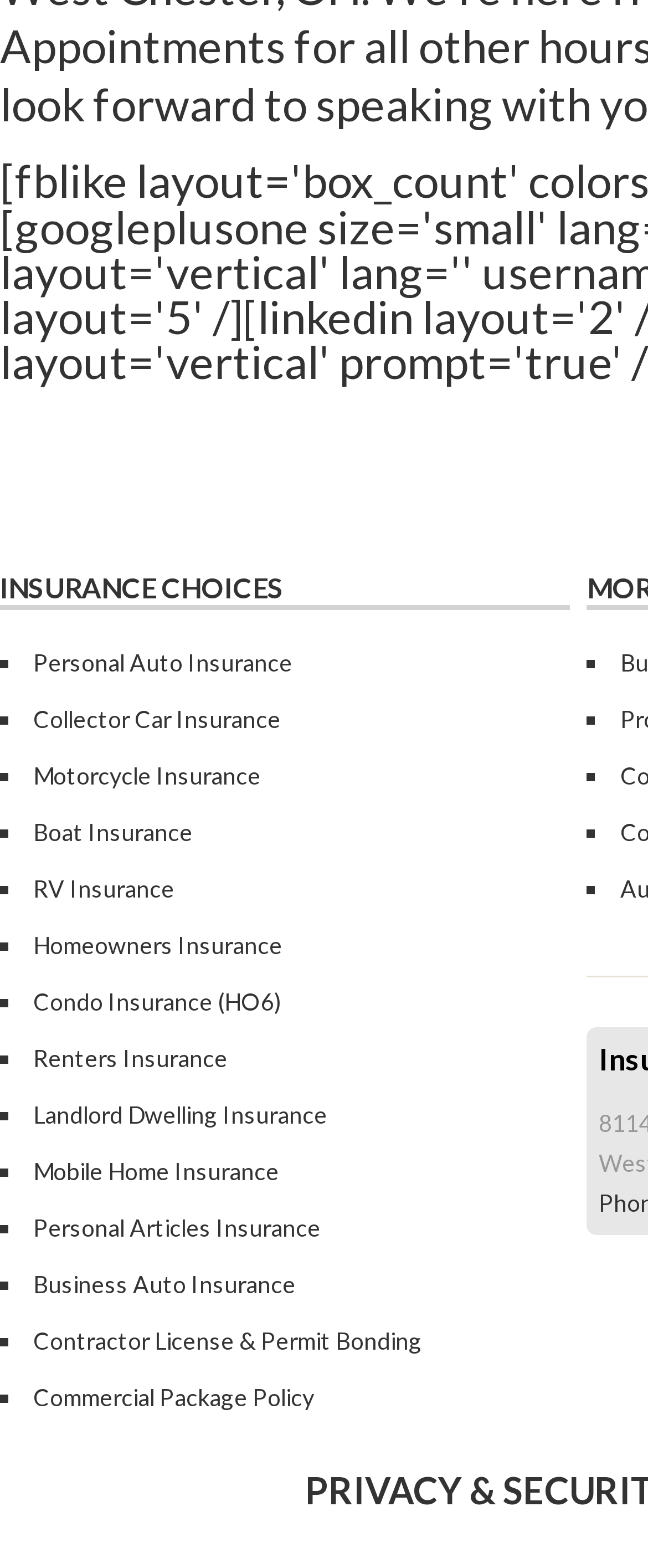What symbol is used as a list marker?
Can you provide a detailed and comprehensive answer to the question?

The webpage uses a symbol '■' as a list marker, which is repeated before each type of insurance listed.